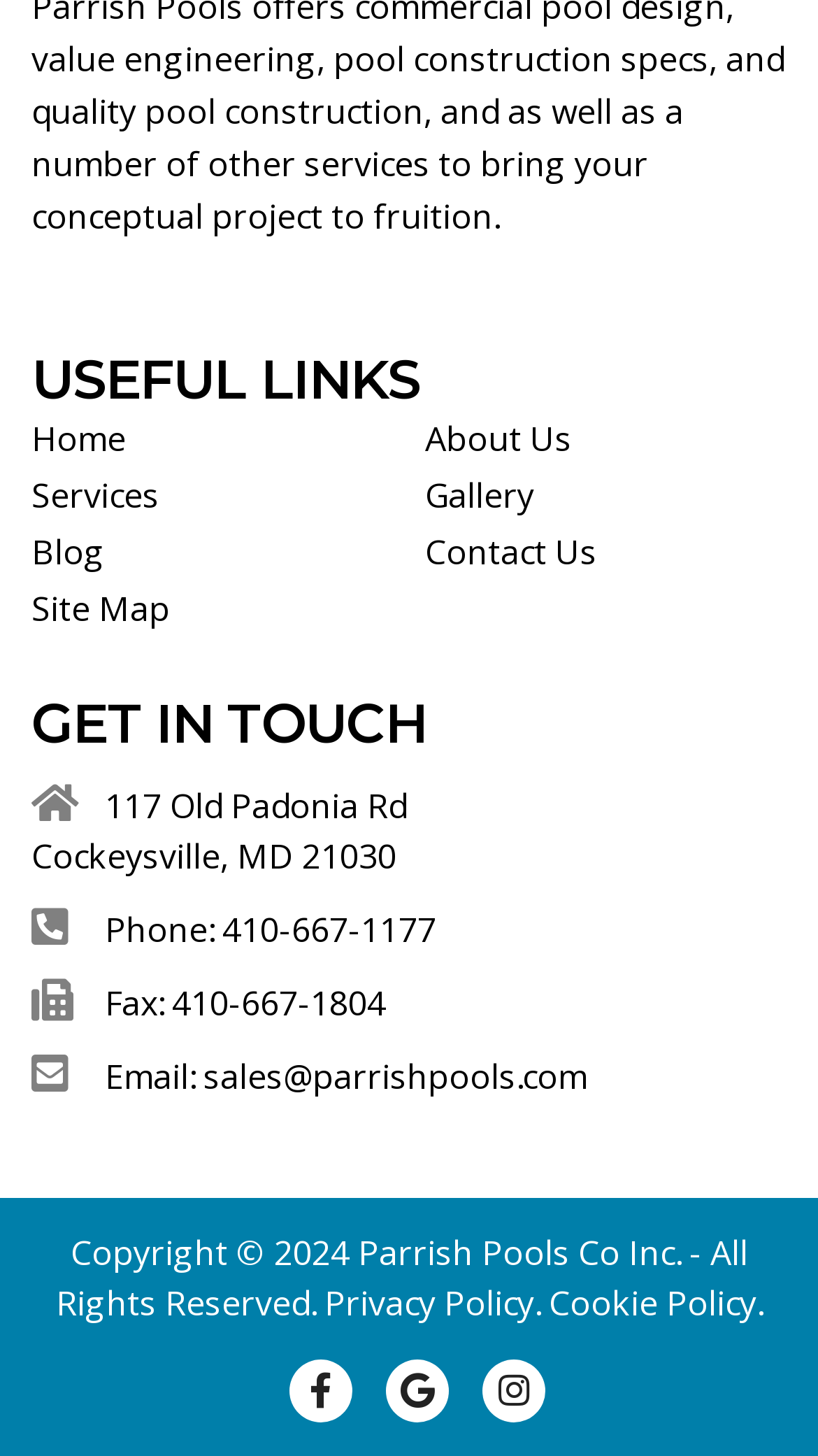What year is the copyright for? Observe the screenshot and provide a one-word or short phrase answer.

2024